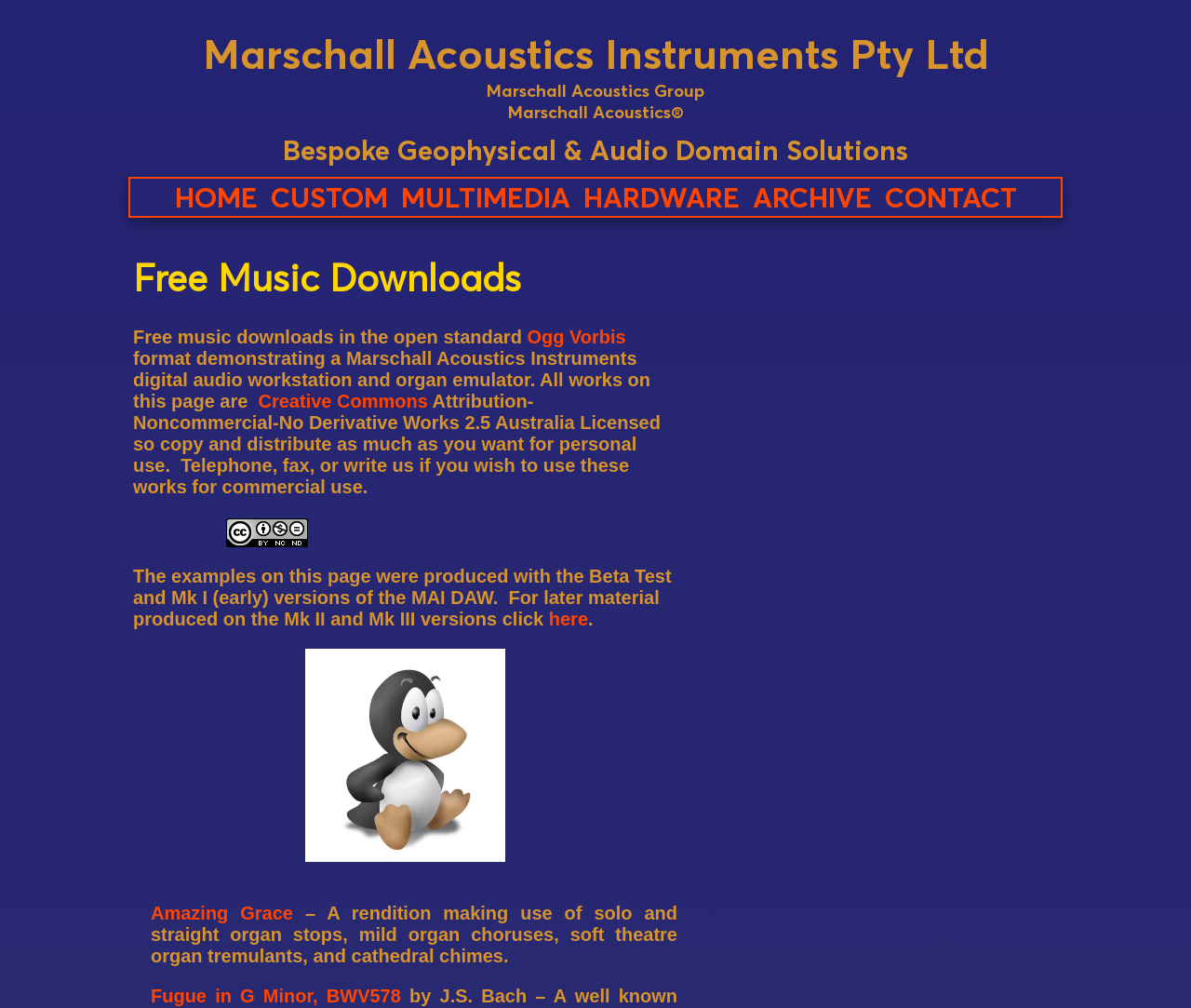Please specify the bounding box coordinates of the element that should be clicked to execute the given instruction: 'Click on HOME'. Ensure the coordinates are four float numbers between 0 and 1, expressed as [left, top, right, bottom].

[0.146, 0.178, 0.216, 0.213]